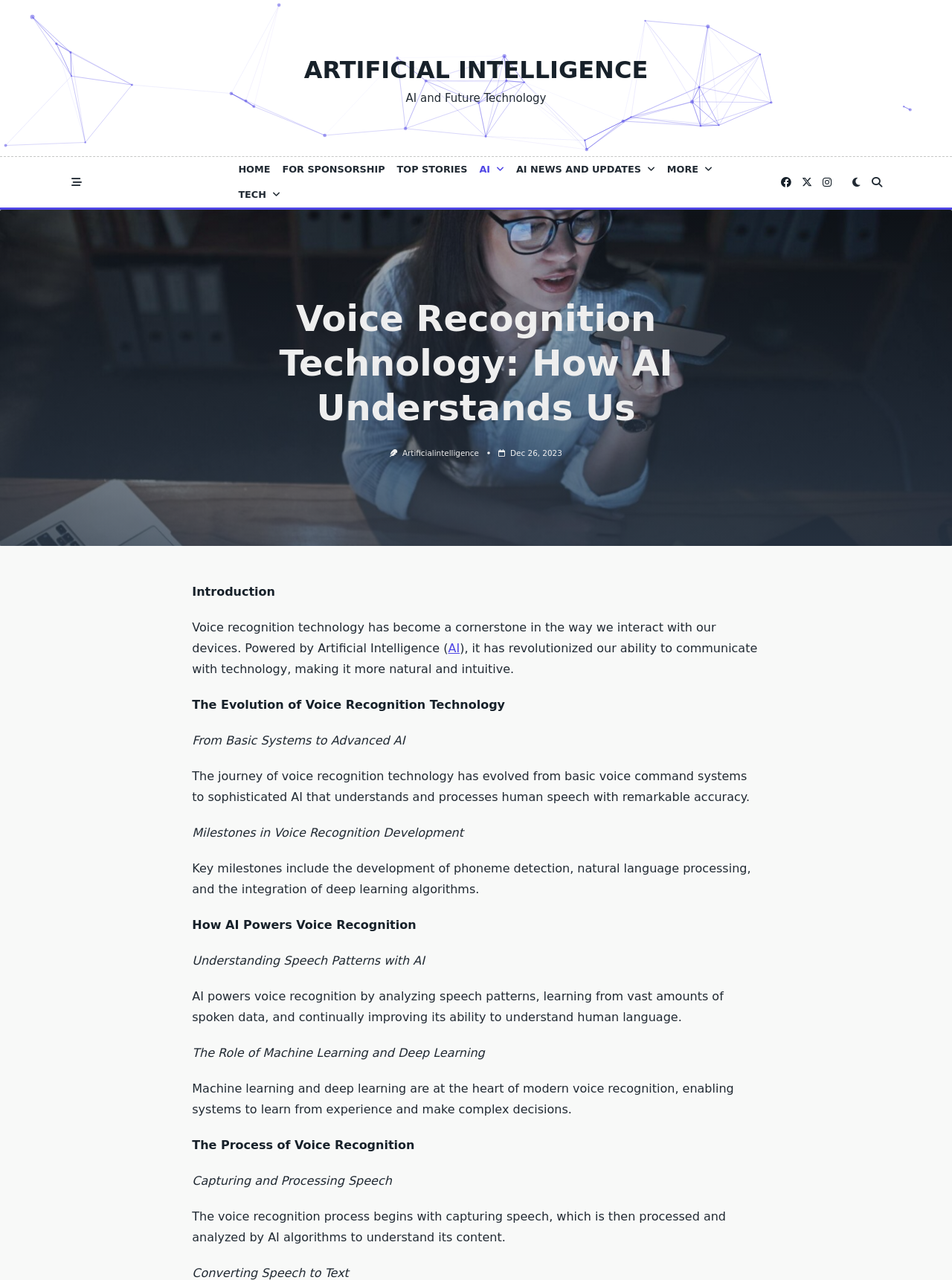Locate the bounding box coordinates of the area that needs to be clicked to fulfill the following instruction: "Click on the 'MORE' link". The coordinates should be in the format of four float numbers between 0 and 1, namely [left, top, right, bottom].

[0.694, 0.123, 0.755, 0.142]